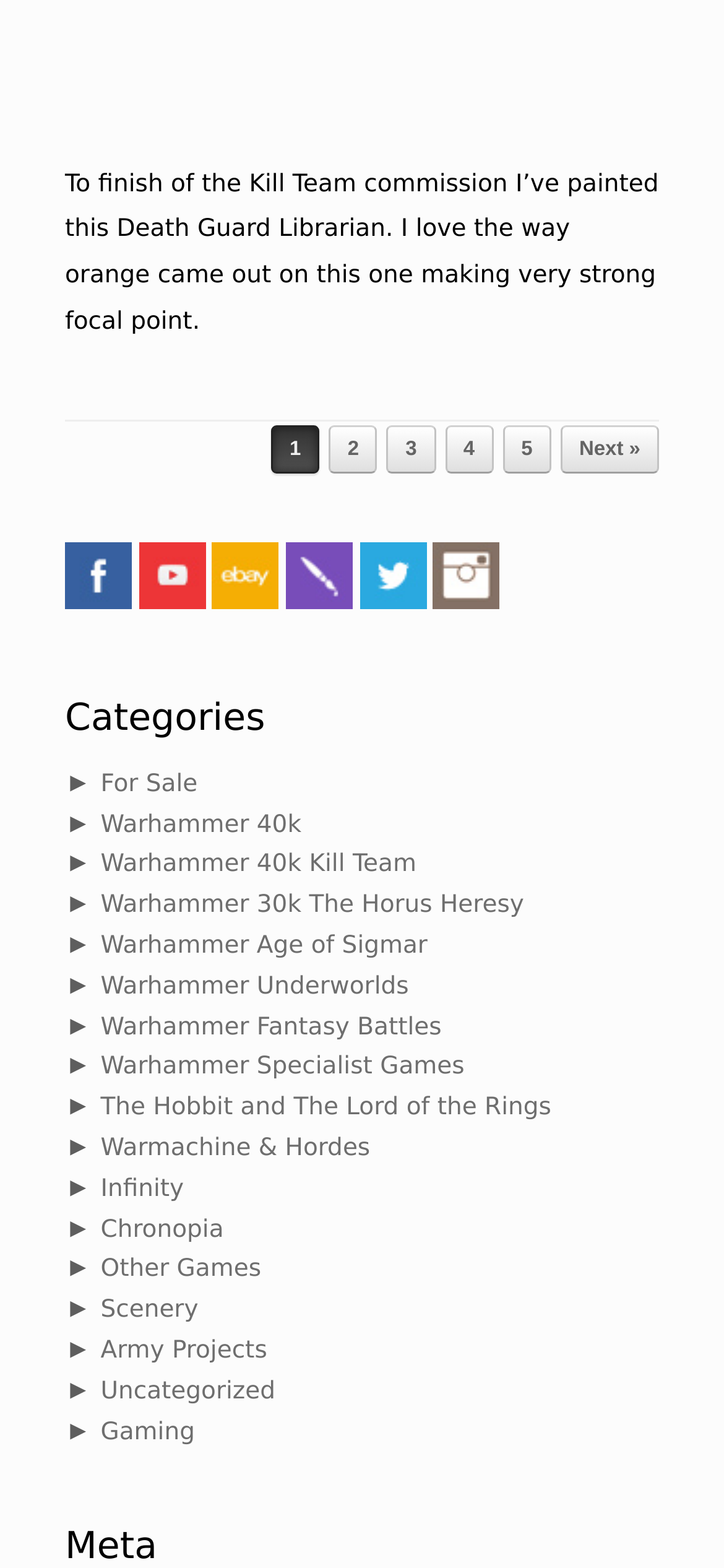From the element description alt="BloodyBeast.com on Instagram", predict the bounding box coordinates of the UI element. The coordinates must be specified in the format (top-left x, top-left y, bottom-right x, bottom-right y) and should be within the 0 to 1 range.

[0.598, 0.376, 0.69, 0.394]